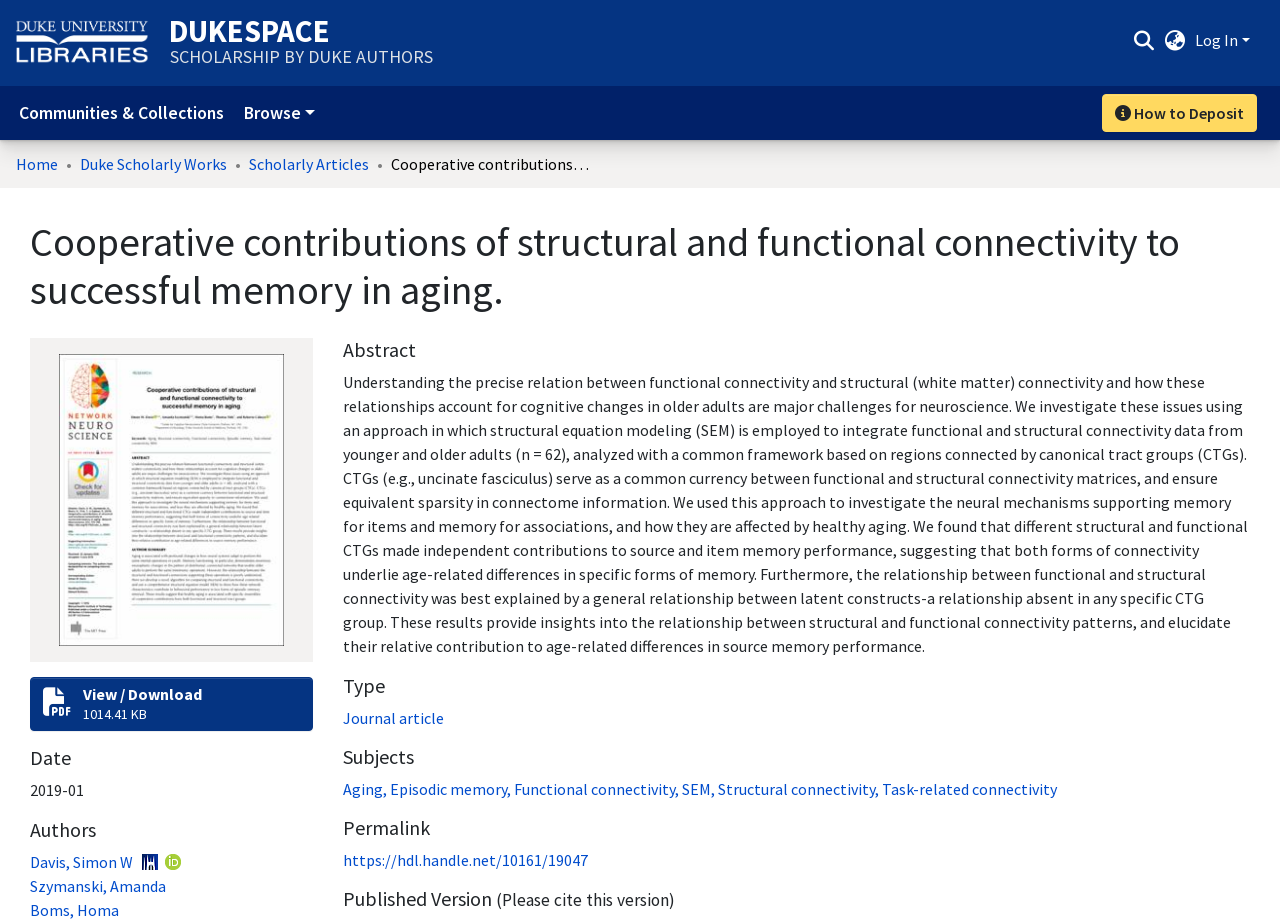Pinpoint the bounding box coordinates of the area that should be clicked to complete the following instruction: "Contact the company". The coordinates must be given as four float numbers between 0 and 1, i.e., [left, top, right, bottom].

None